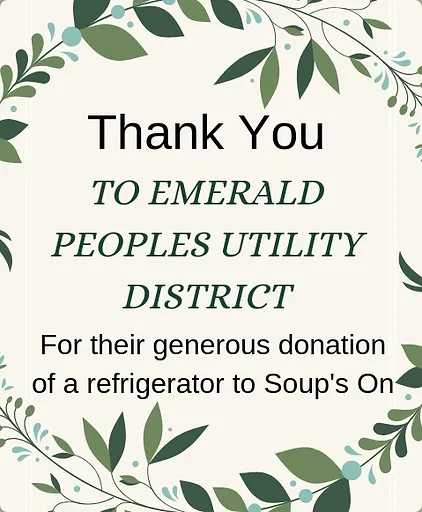Explain the image thoroughly, highlighting all key elements.

The image features a heartfelt thank-you message, expressing gratitude to the Emerald Peoples Utility District for their significant contribution of a refrigerator to a local initiative known as Soup's On. The message is elegantly framed by delicate greenery and floral designs, which enhance the overall aesthetic. The text is prominently displayed, with "Thank You" positioned at the top in an eye-catching font, followed by the name of the utility district in bold letters. Below this, the image conveys appreciation for the generous donation, highlighting the importance of community support in sustaining local services and initiatives. This appreciation reflects the broader mission of fostering community connections and support within the Cottage Grove area.